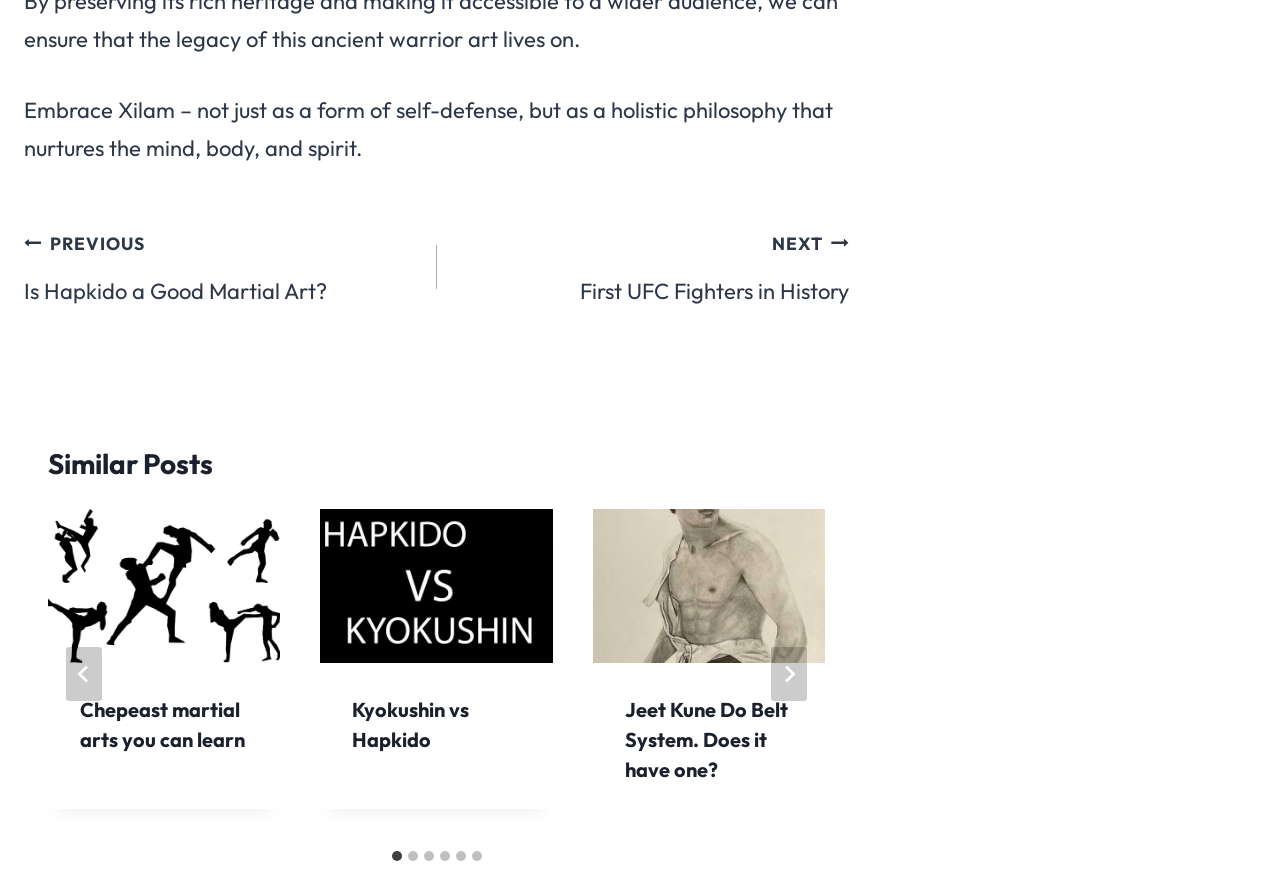Using the image as a reference, answer the following question in as much detail as possible:
What is the purpose of the 'Next' button?

The 'Next' button is used to navigate to the next post in the list of similar posts, as indicated by its position next to the 'Go to last slide' button and its control over the splide01-track element.